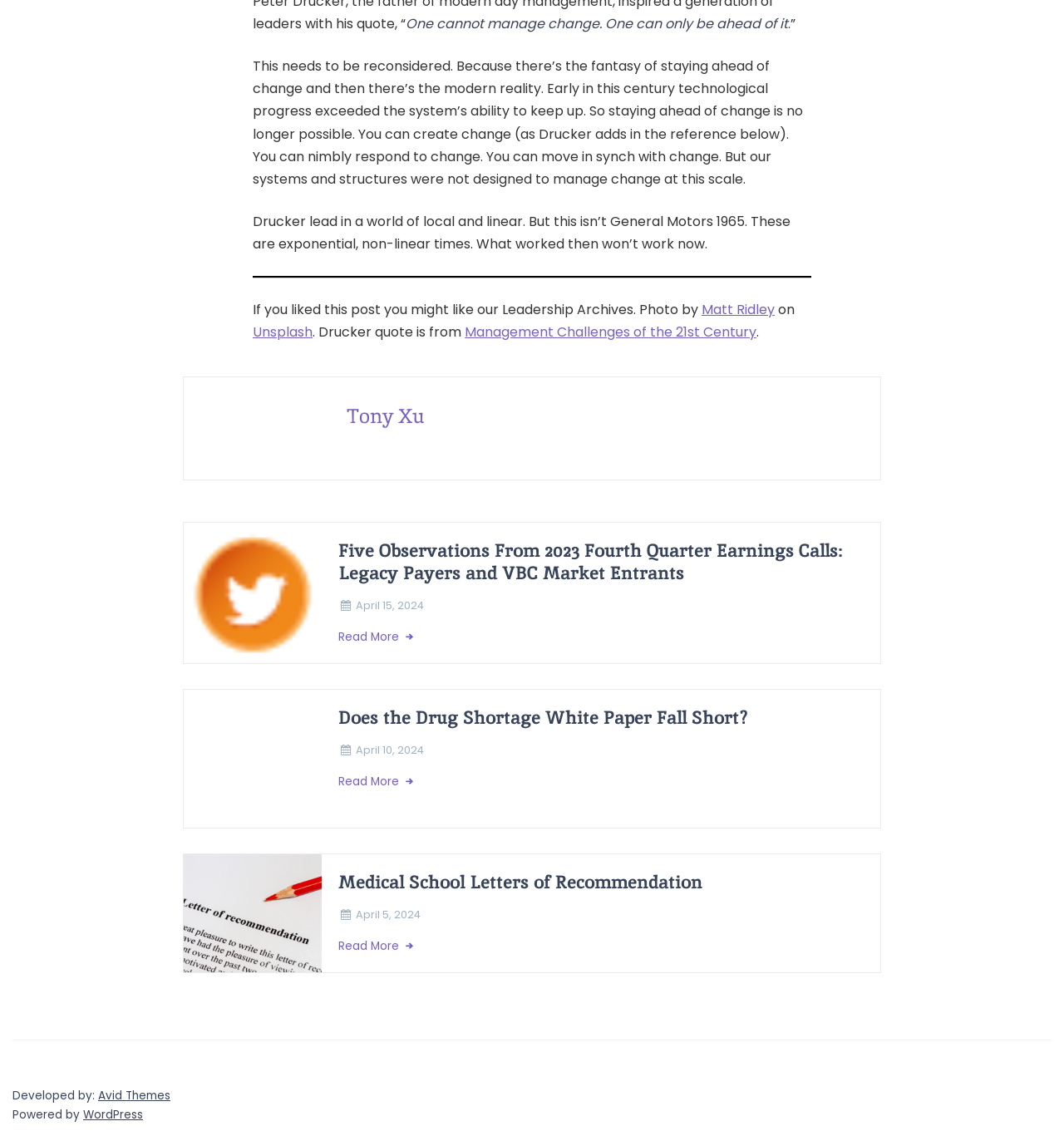Pinpoint the bounding box coordinates for the area that should be clicked to perform the following instruction: "Read the article about Medical School Letters of Recommendation".

[0.318, 0.77, 0.812, 0.79]